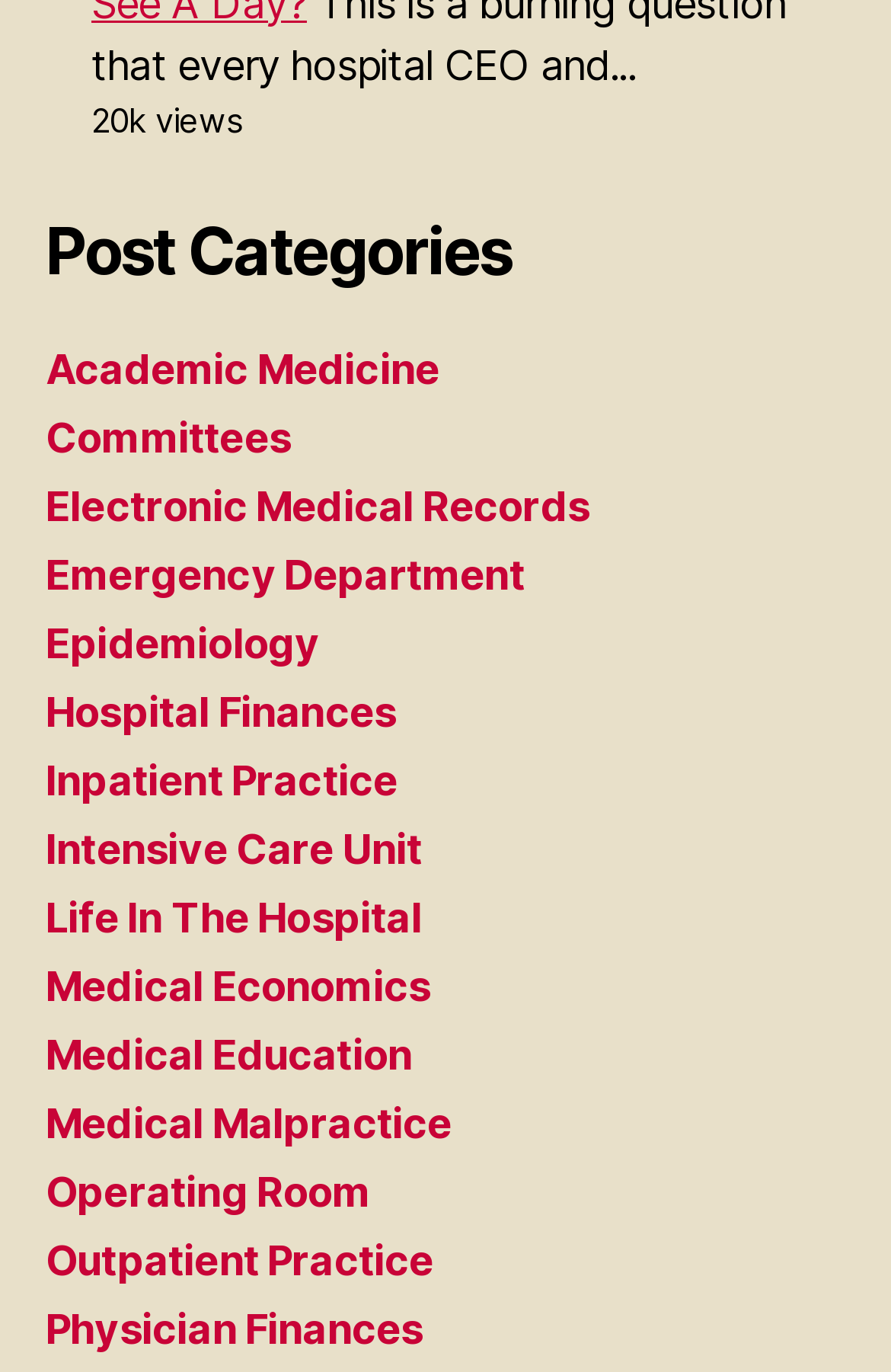Please provide a detailed answer to the question below based on the screenshot: 
What is the first post category in alphabetical order?

I sorted the links under the 'Post Categories' heading in alphabetical order and found that 'Academic Medicine' is the first one.